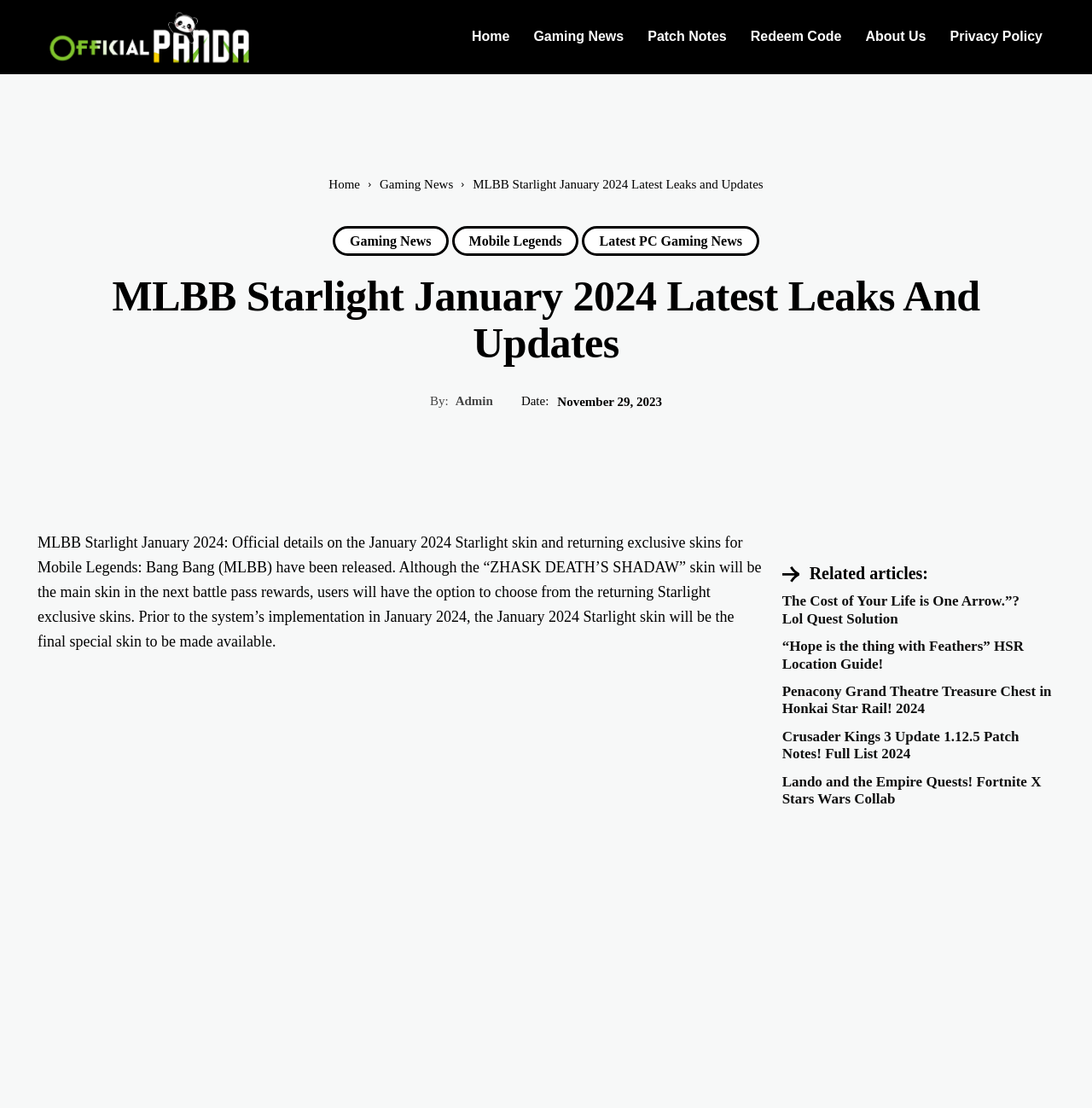Answer the question in one word or a short phrase:
How many social media links are present in the article?

7